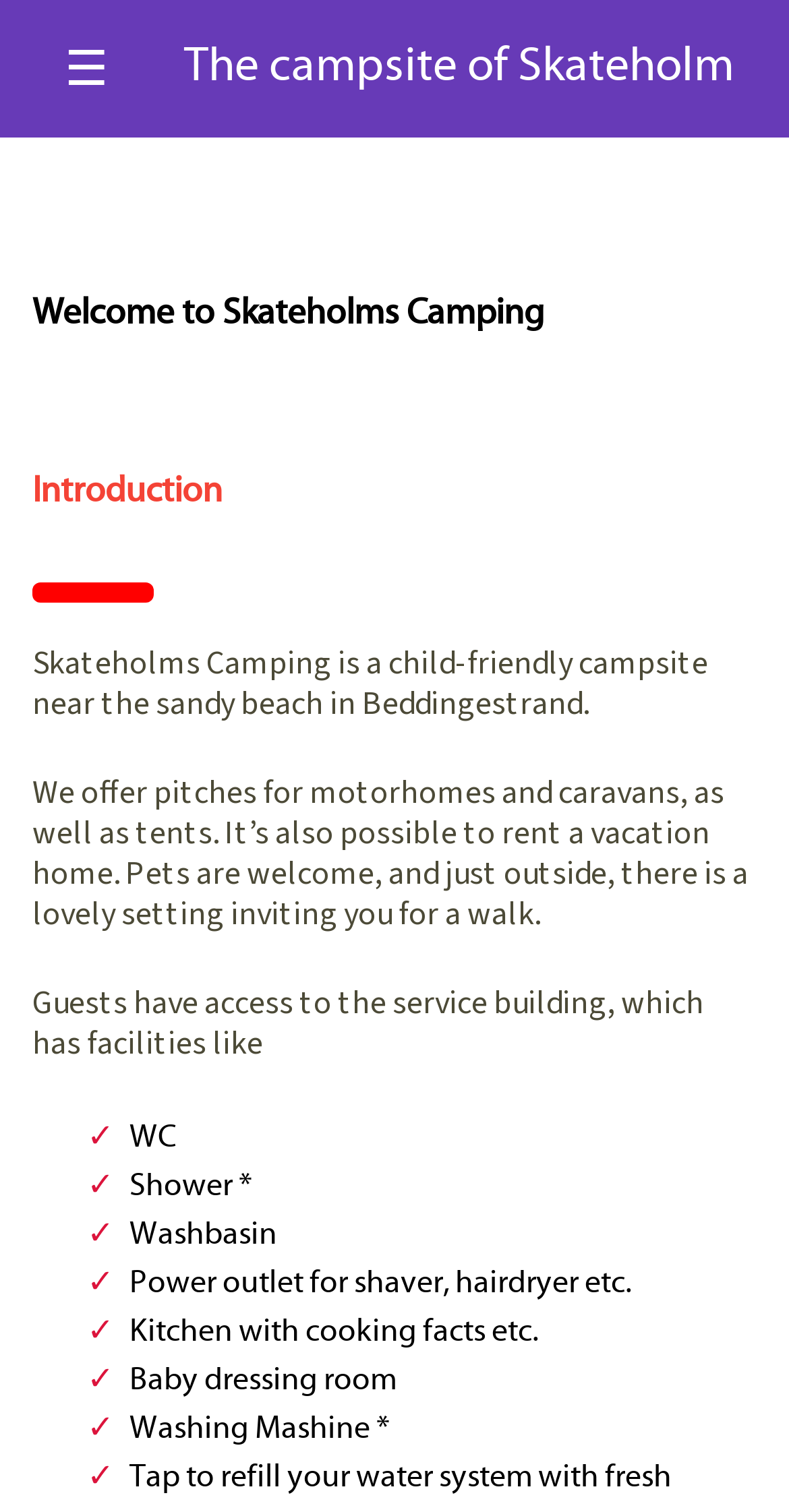Can pets stay at Skateholms Camping?
Using the information from the image, answer the question thoroughly.

According to the webpage, 'Pets are welcome' at Skateholms Camping, indicating that pets can stay at the campsite.